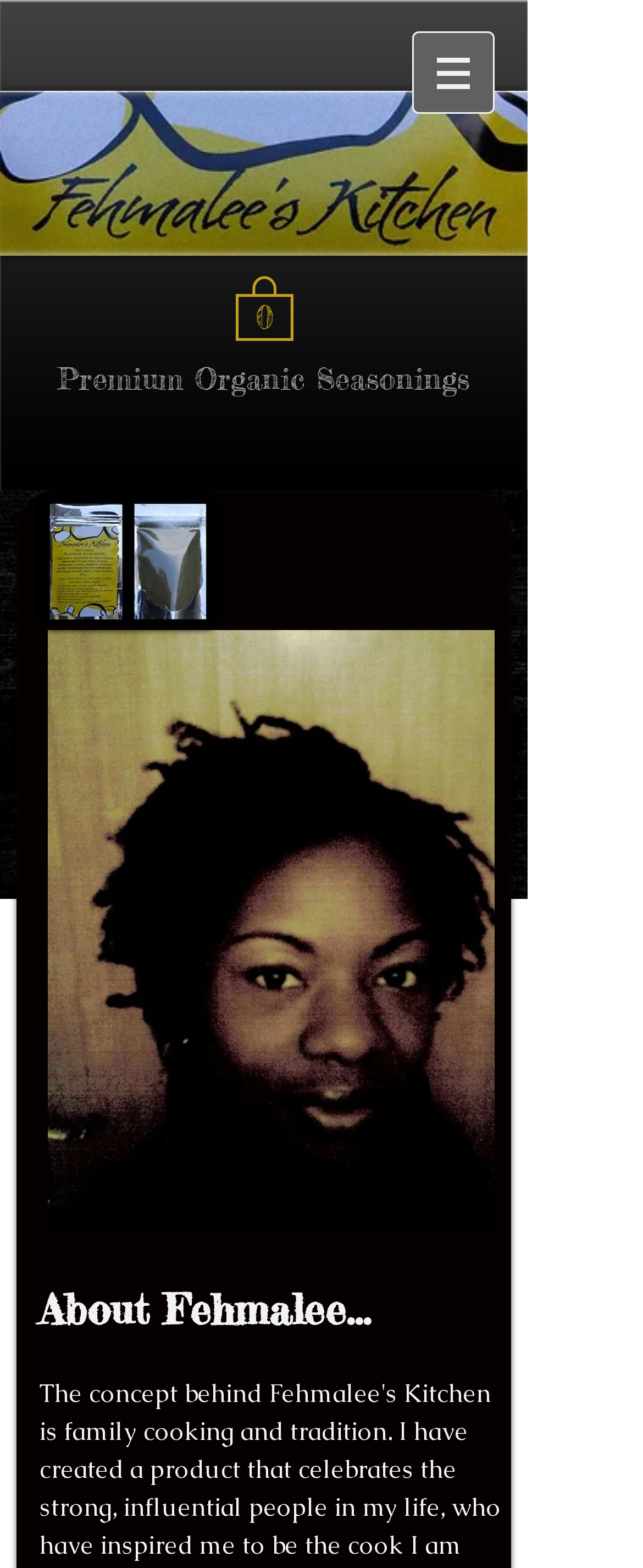Kindly respond to the following question with a single word or a brief phrase: 
What is the name of the person in the portrait?

Fehmalee